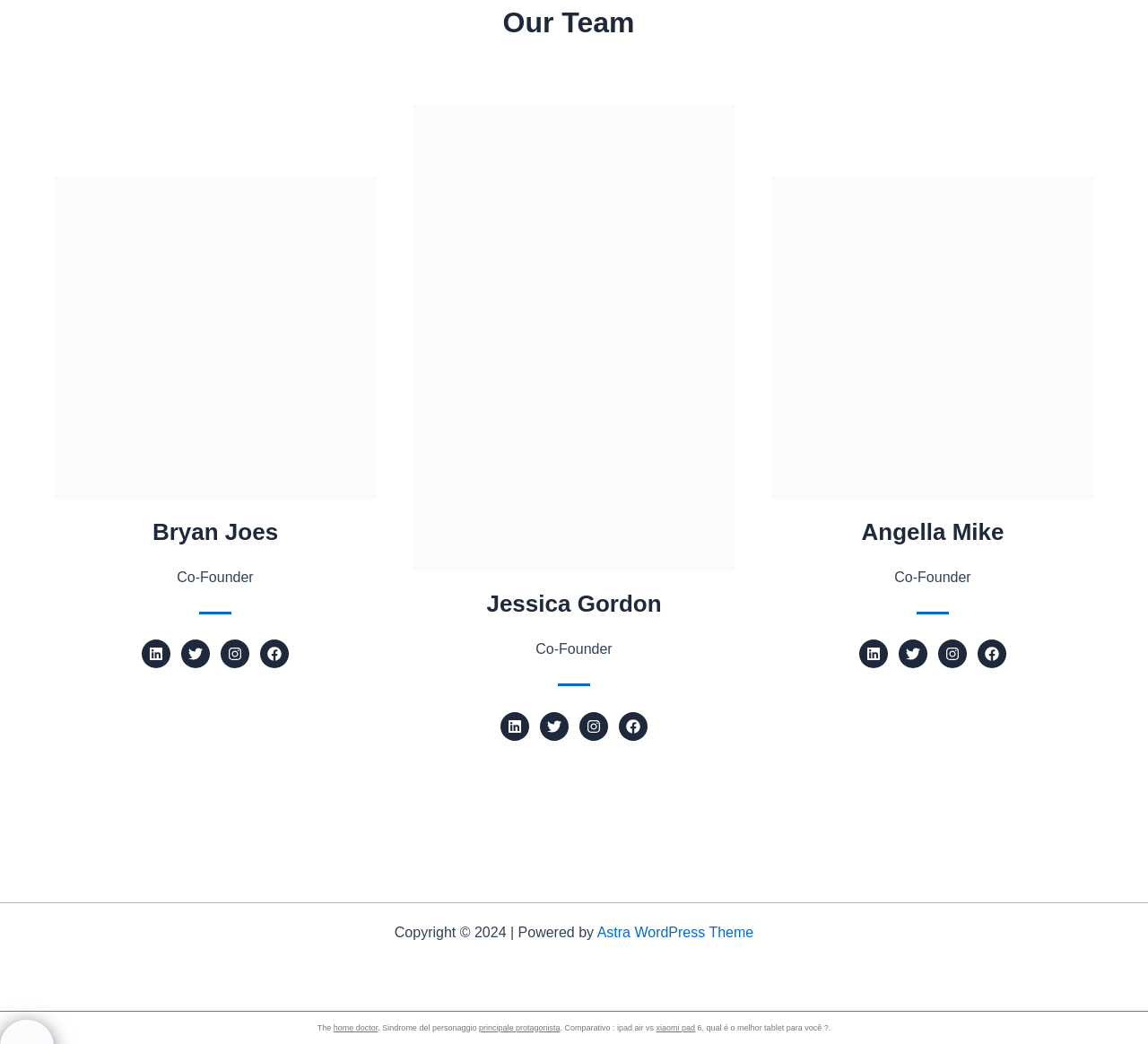Please determine the bounding box coordinates of the element to click in order to execute the following instruction: "View Angella Mike's Facebook profile". The coordinates should be four float numbers between 0 and 1, specified as [left, top, right, bottom].

[0.852, 0.613, 0.877, 0.64]